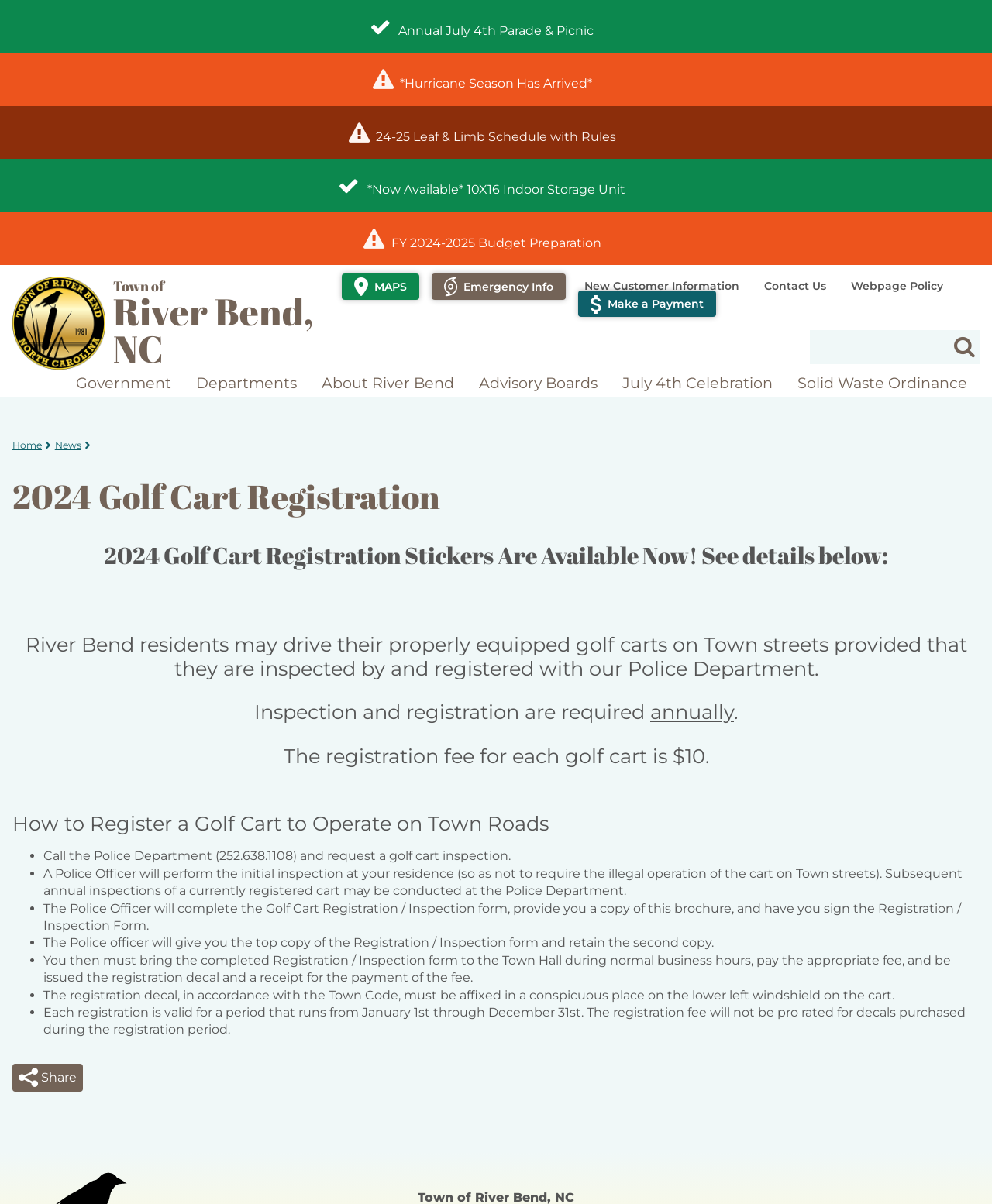Find the UI element described as: "Emergency Info" and predict its bounding box coordinates. Ensure the coordinates are four float numbers between 0 and 1, [left, top, right, bottom].

[0.435, 0.227, 0.57, 0.249]